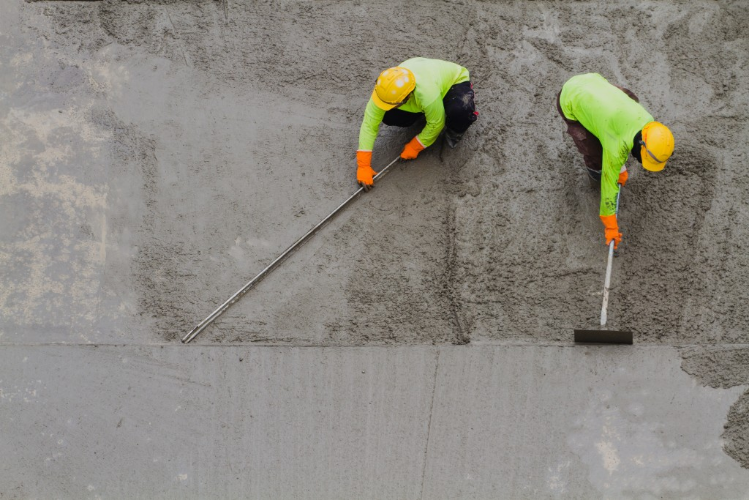What tool is the worker on the left using?
Based on the image, provide a one-word or brief-phrase response.

Screeding tool